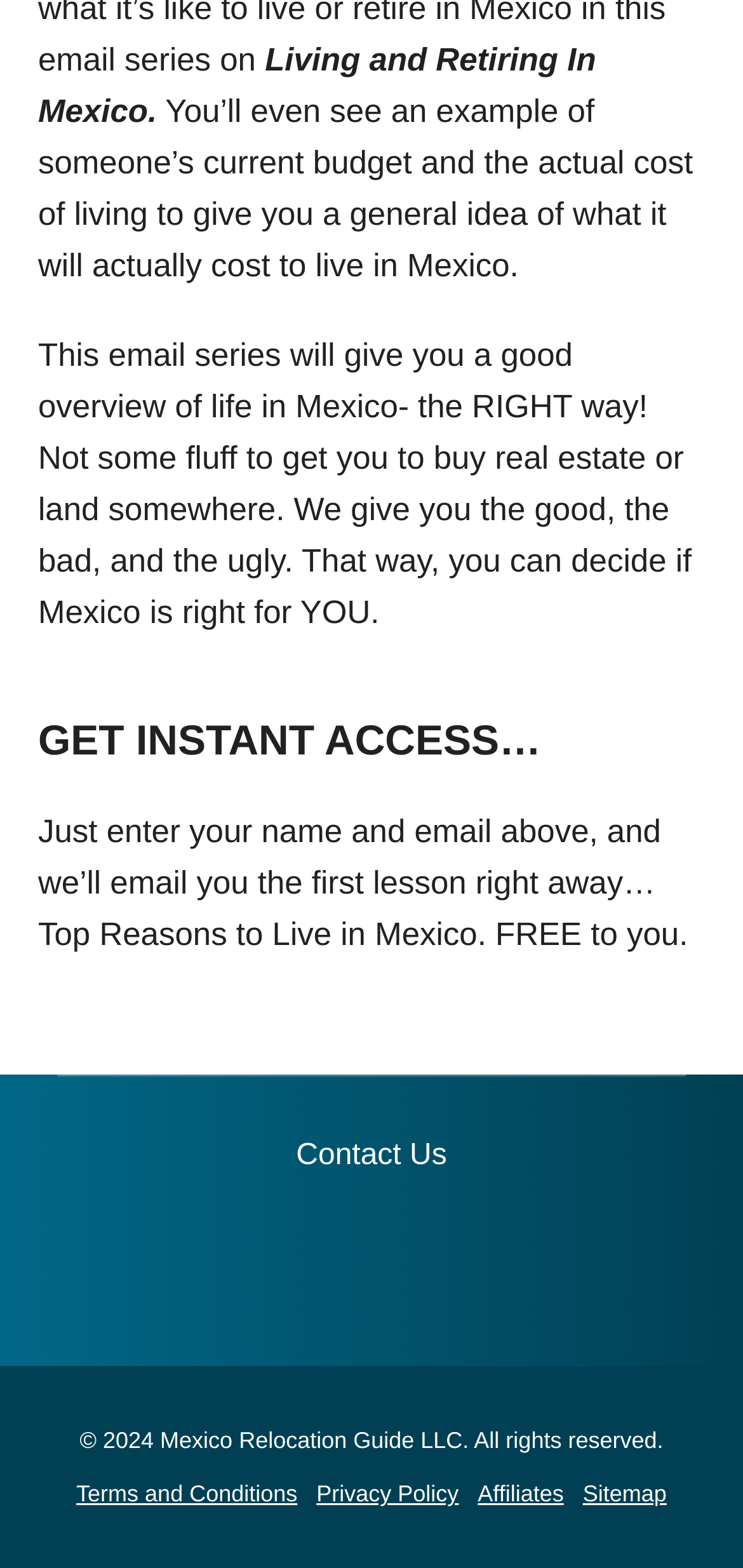Kindly determine the bounding box coordinates for the clickable area to achieve the given instruction: "Click on Contact Us".

[0.399, 0.727, 0.601, 0.747]